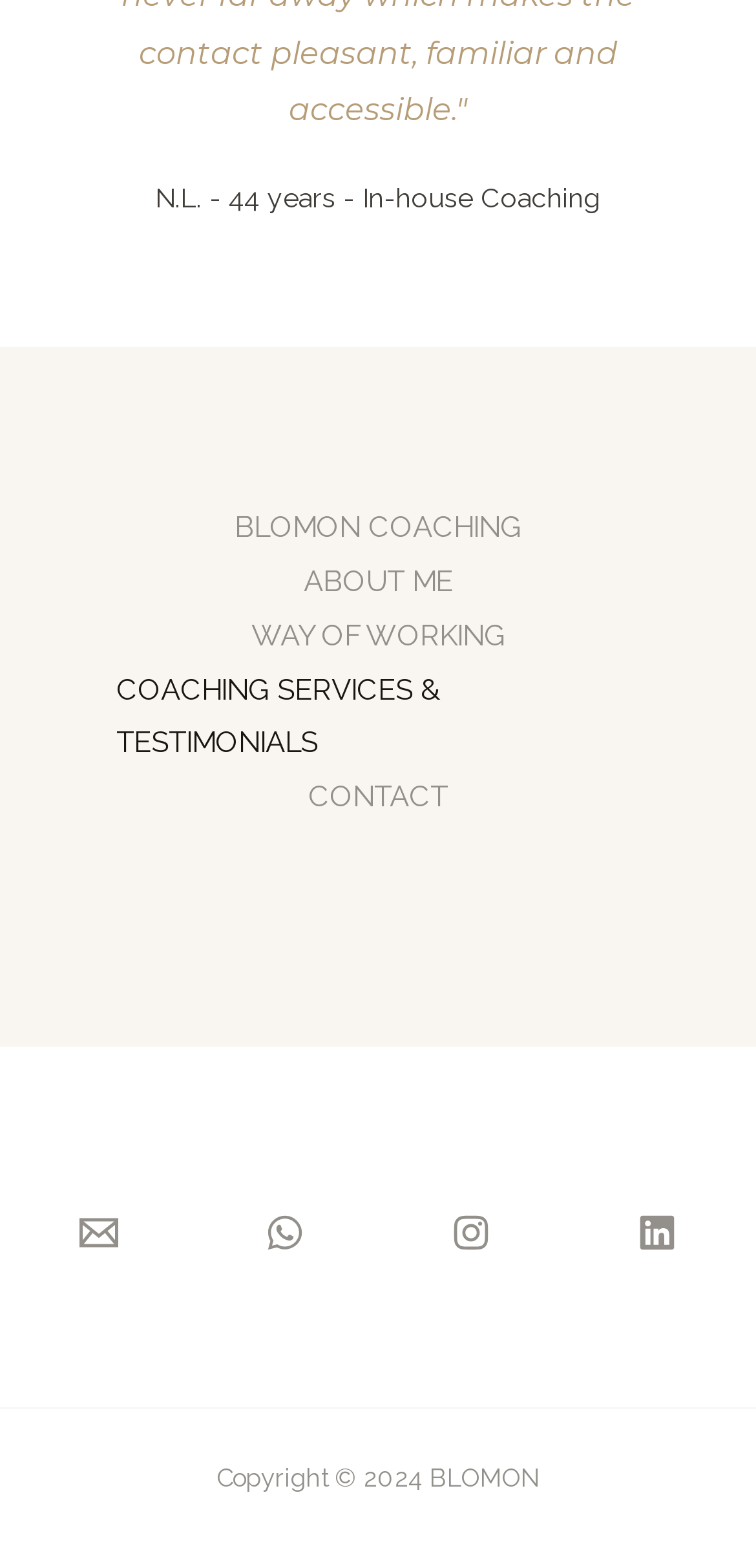Identify the bounding box coordinates for the UI element described as: "Lightfoot, Franklin & White". The coordinates should be provided as four floats between 0 and 1: [left, top, right, bottom].

None